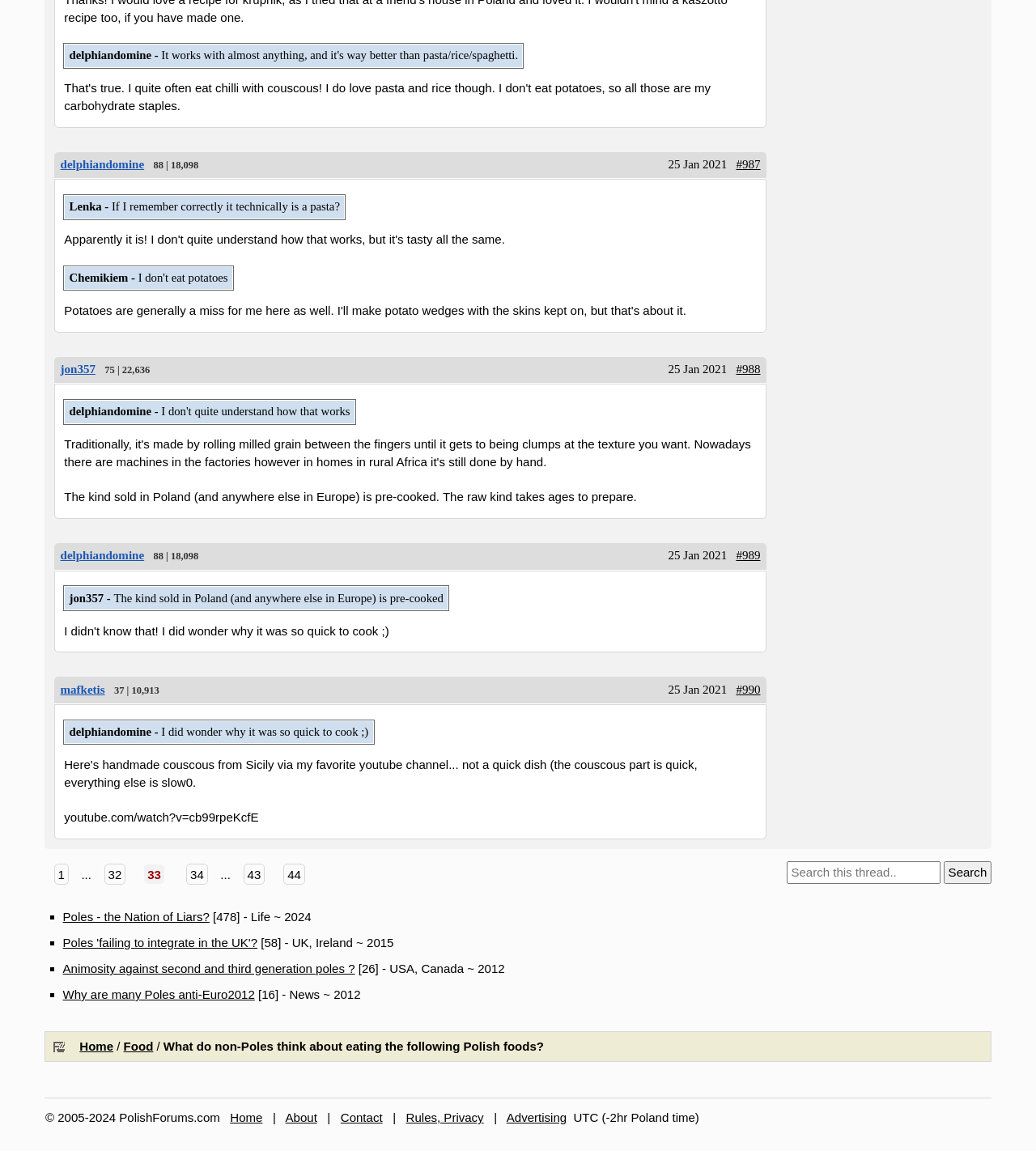Please find the bounding box coordinates for the clickable element needed to perform this instruction: "Go to page 1".

[0.052, 0.75, 0.066, 0.769]